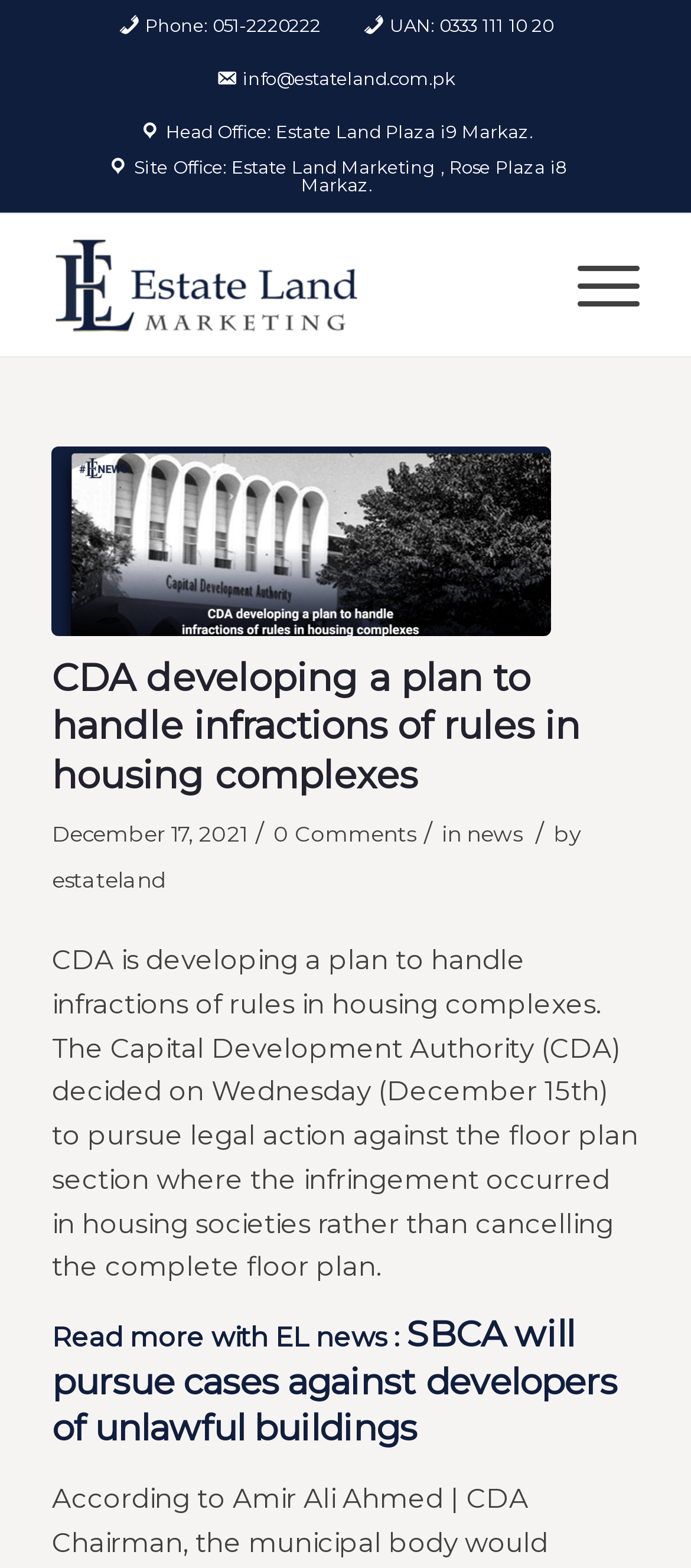Find the bounding box coordinates of the clickable area required to complete the following action: "Open the menu".

[0.784, 0.137, 0.925, 0.227]